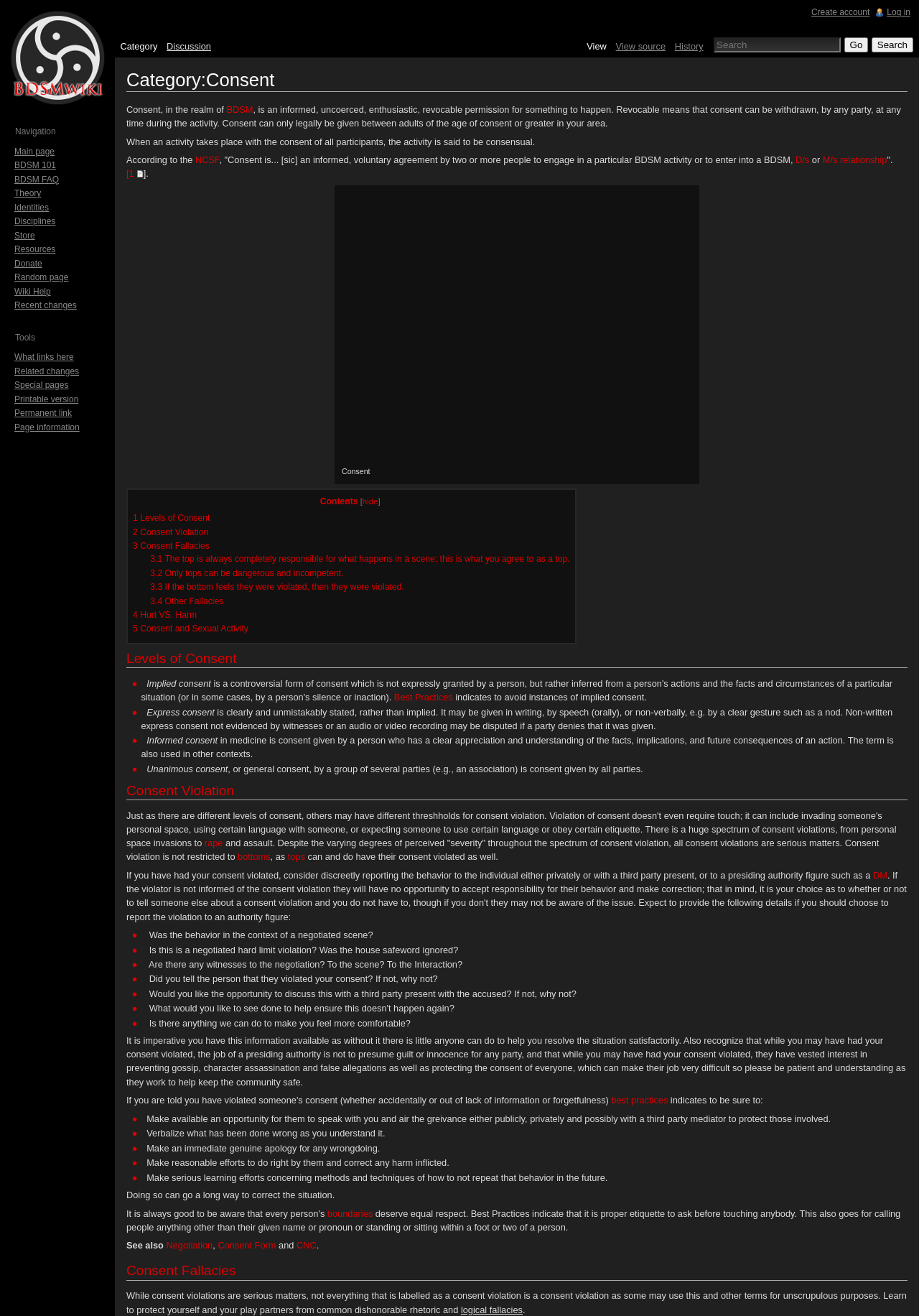Pinpoint the bounding box coordinates of the clickable element to carry out the following instruction: "visit Accessibility page."

None